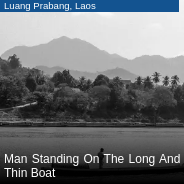What is the dominant color of the image?
With the help of the image, please provide a detailed response to the question.

The answer can be obtained by reading the first sentence of the caption, which describes the image as 'captivating black-and-white'. This indicates that the image is presented in a monochrome format, with shades of black and white being the dominant colors.